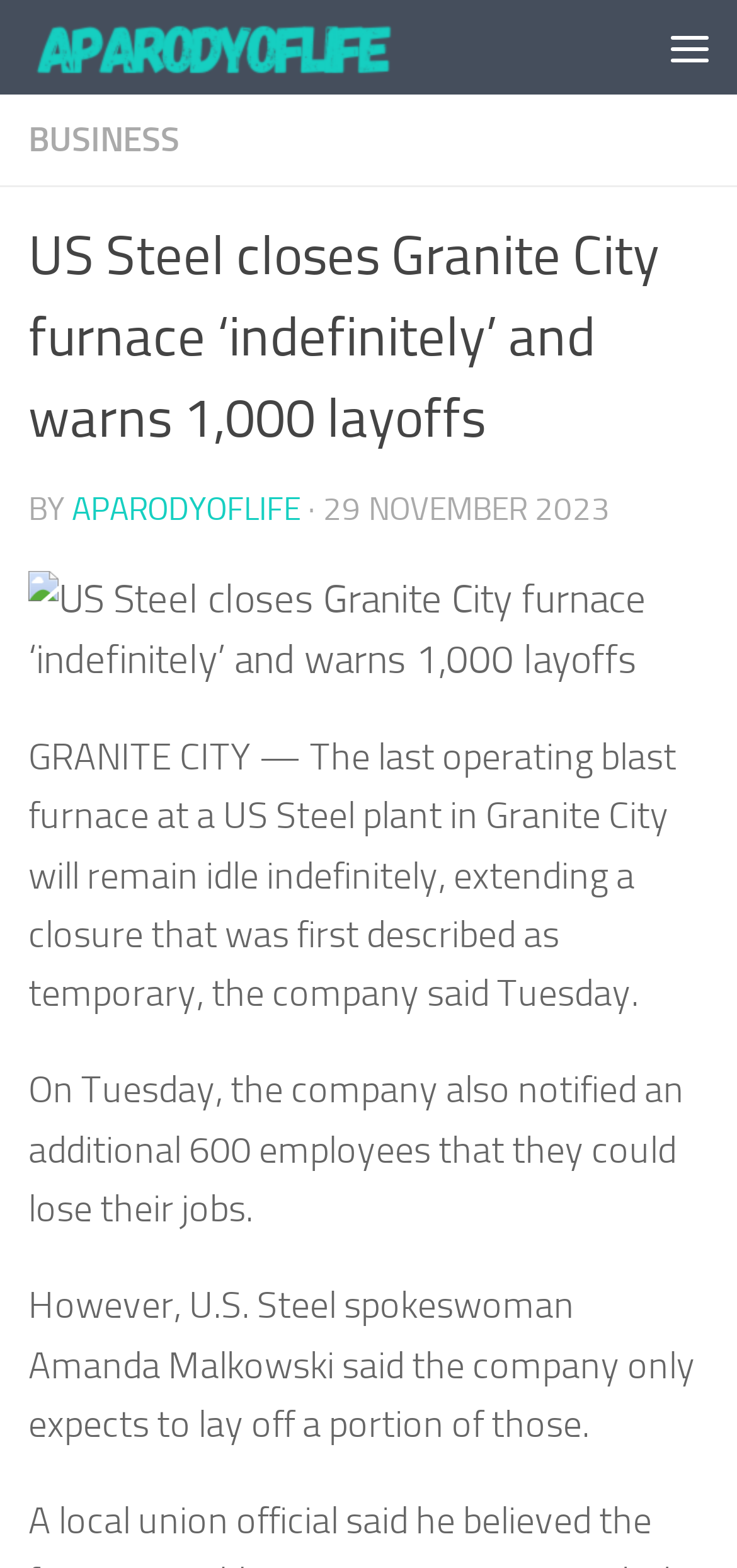Locate and extract the headline of this webpage.

US Steel closes Granite City furnace ‘indefinitely’ and warns 1,000 layoffs